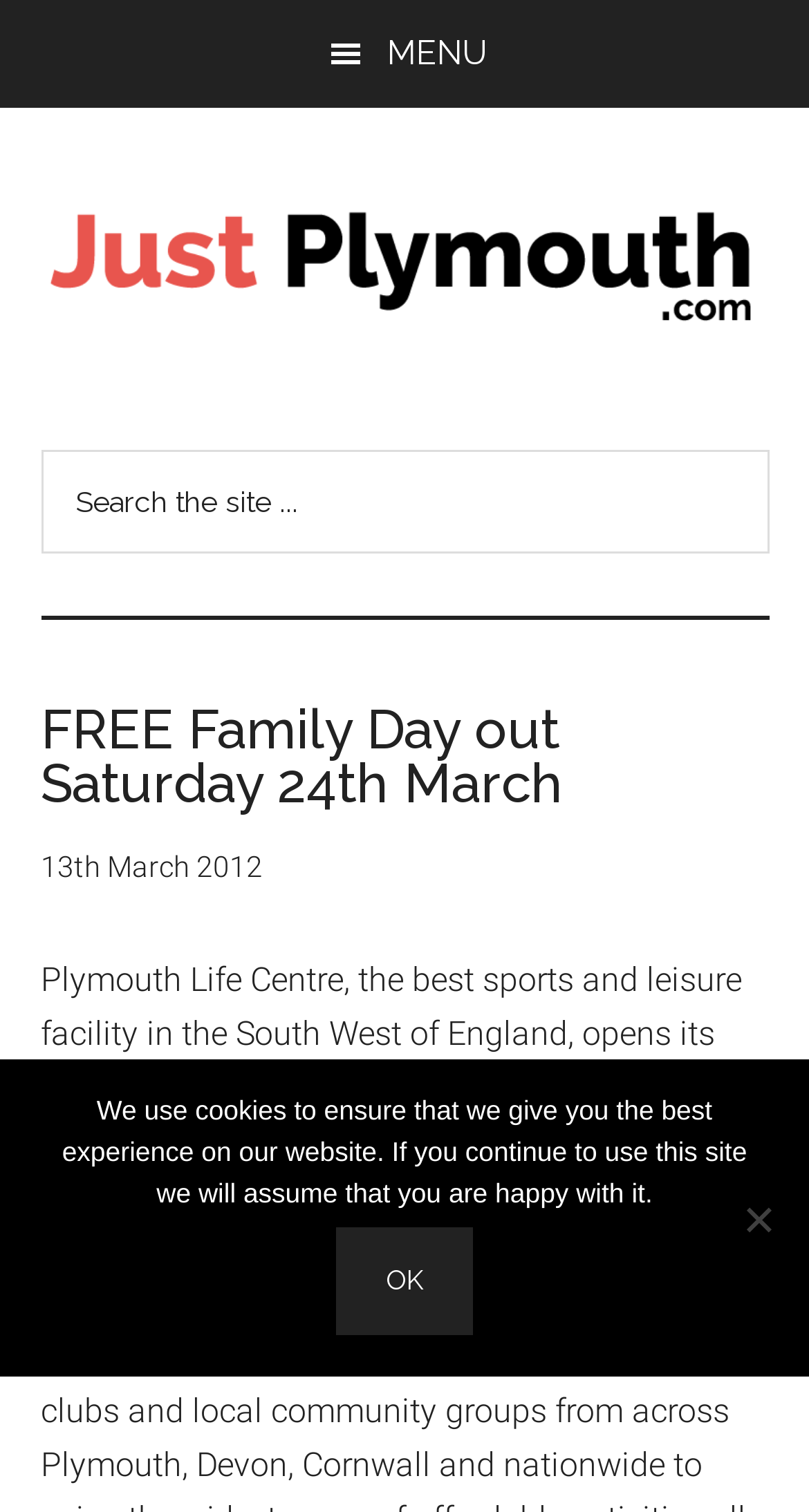Refer to the image and answer the question with as much detail as possible: What is the type of the image element?

I found the answer by looking at the image element that contains the text 'Just Plymouth', which suggests that the image is a logo for Just Plymouth.